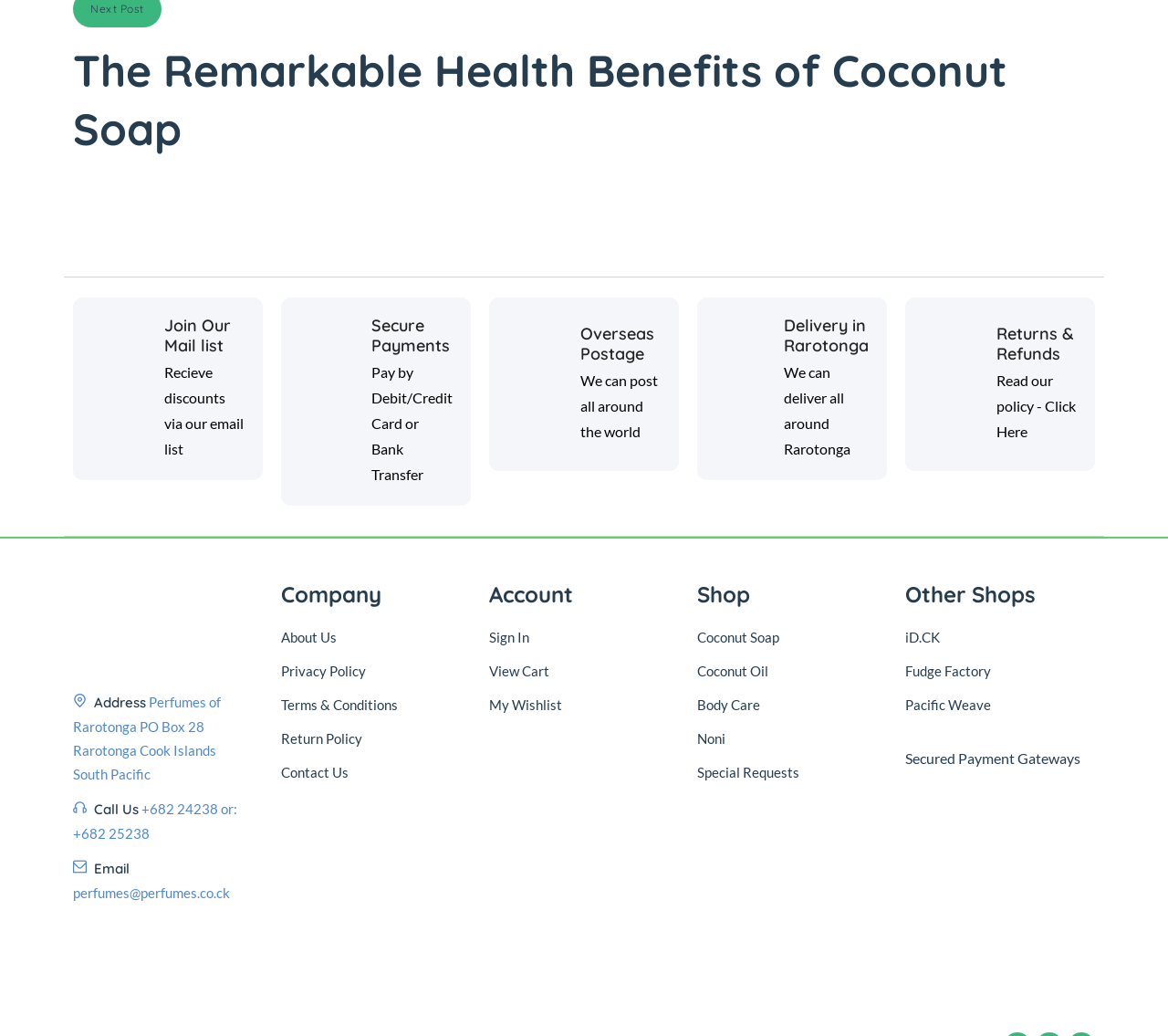Kindly provide the bounding box coordinates of the section you need to click on to fulfill the given instruction: "Click the 'Areas We Serve +' button".

None